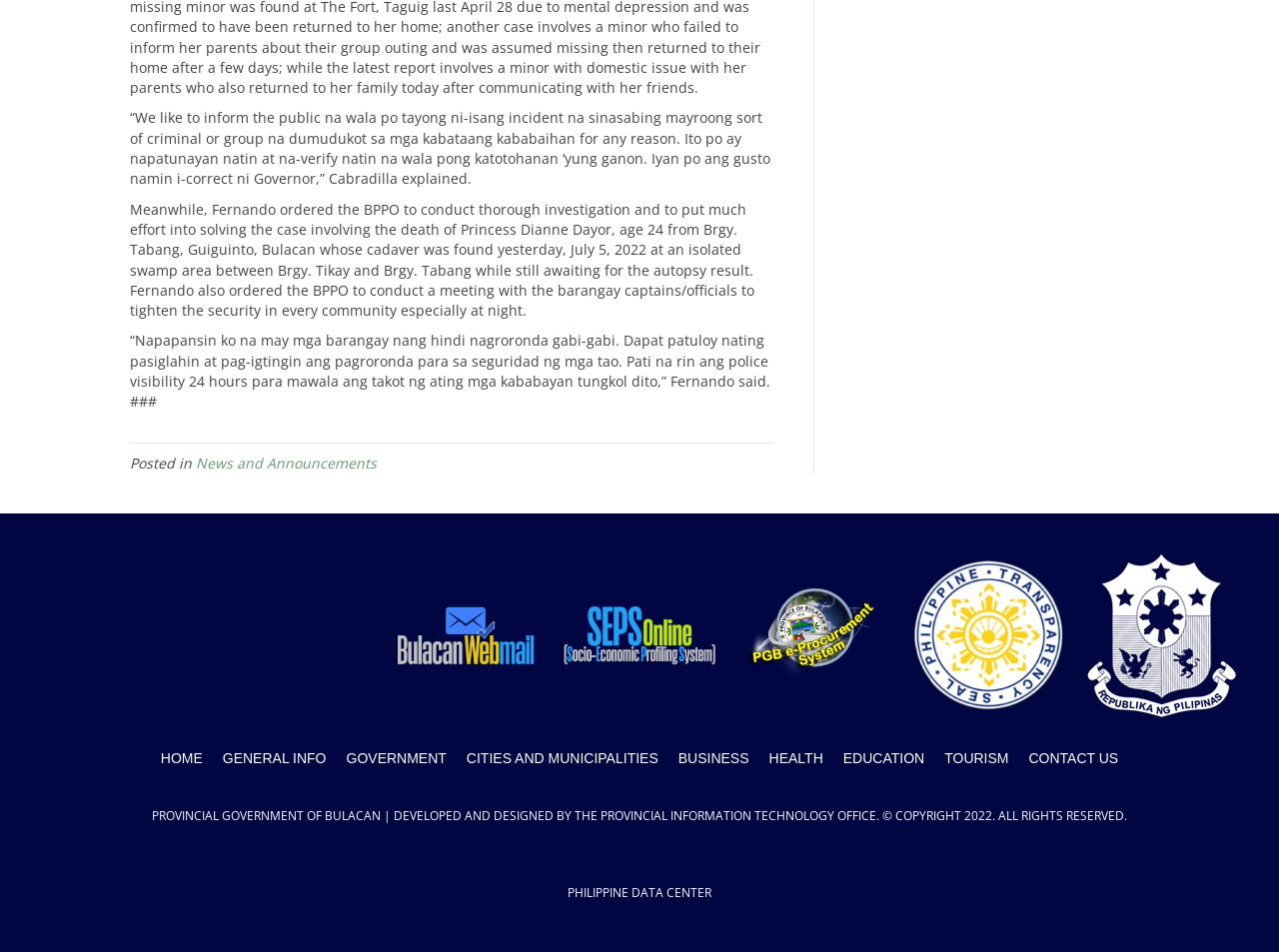Indicate the bounding box coordinates of the element that needs to be clicked to satisfy the following instruction: "Visit Galing Bulacan". The coordinates should be four float numbers between 0 and 1, i.e., [left, top, right, bottom].

[0.031, 0.611, 0.152, 0.725]